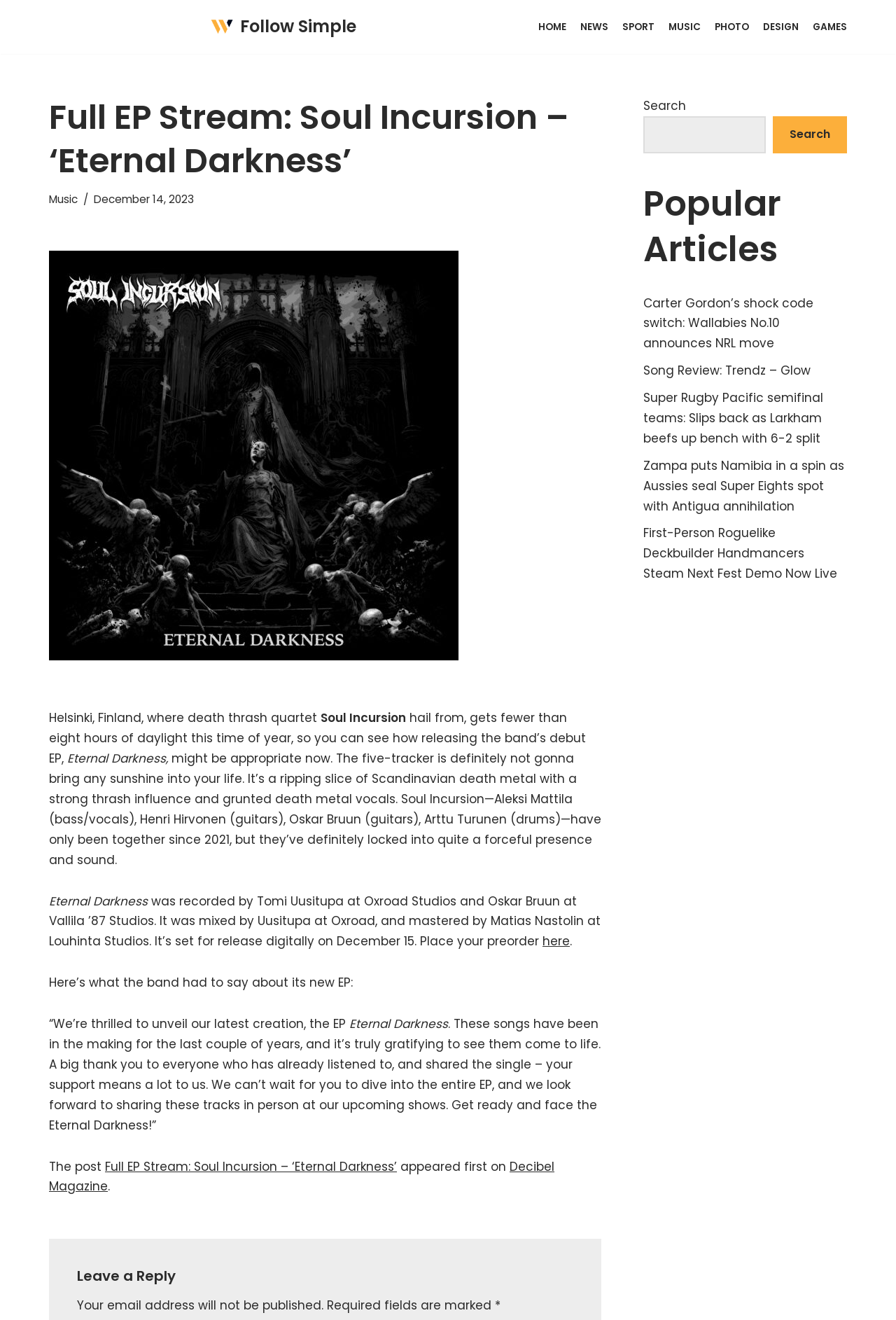Answer the question briefly using a single word or phrase: 
What is the name of the EP?

Eternal Darkness